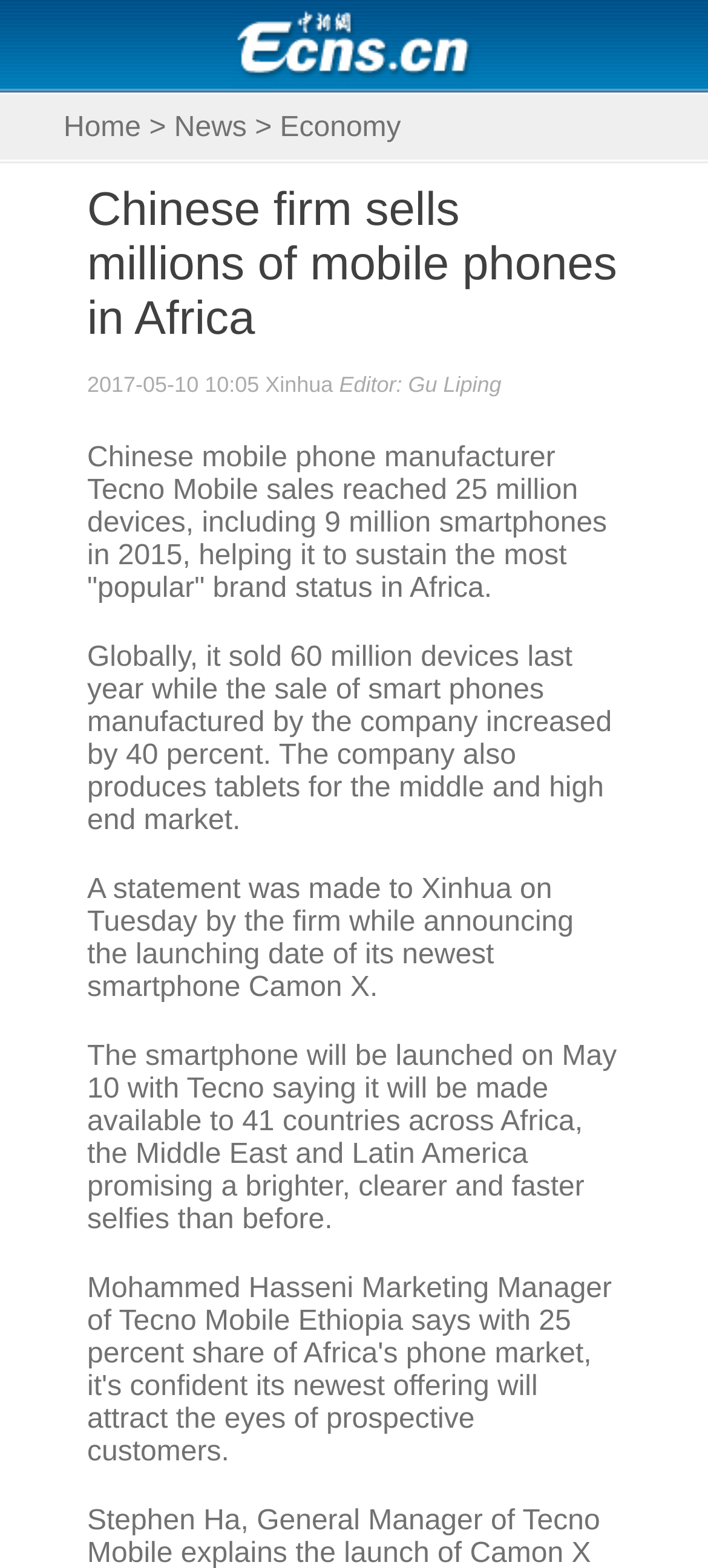Respond to the question with just a single word or phrase: 
How many devices did Tecno Mobile sell globally in 2015?

60 million